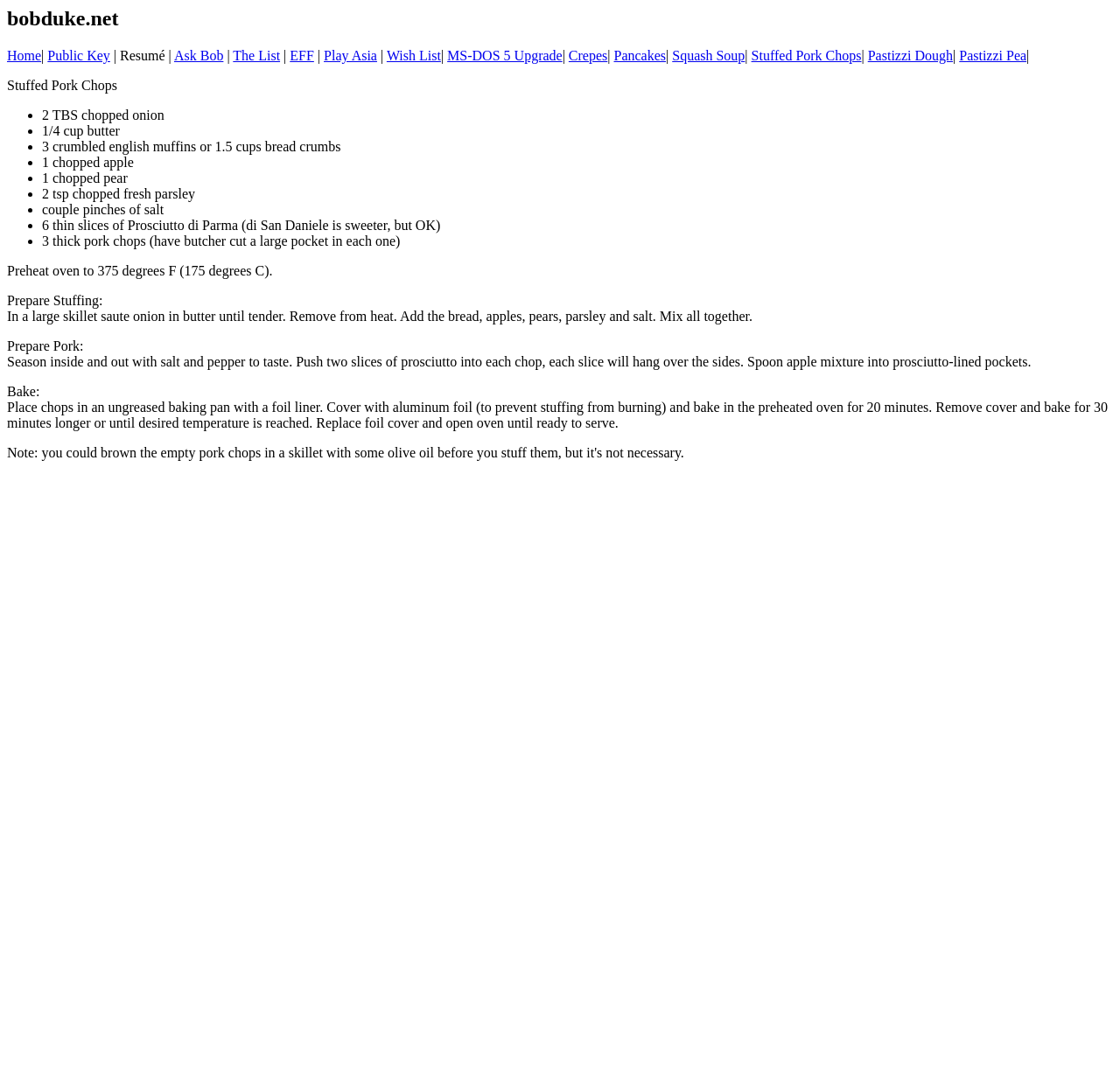Find the bounding box of the web element that fits this description: "EFF".

[0.259, 0.045, 0.28, 0.059]